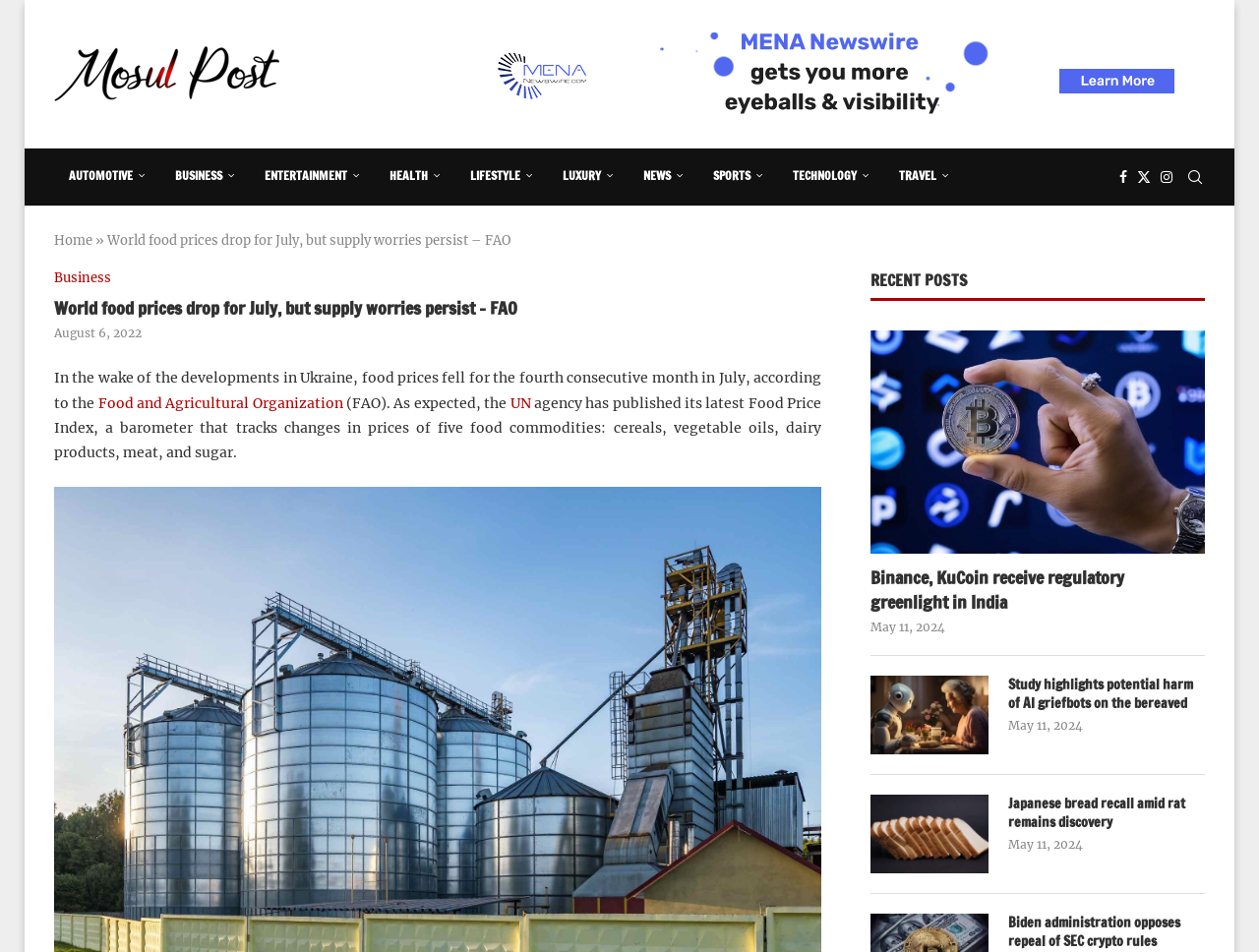What is the name of the website?
Make sure to answer the question with a detailed and comprehensive explanation.

I determined the name of the website by looking at the top-left corner of the webpage, where I found a link with the text 'Mosul Post' and an image with the same name.